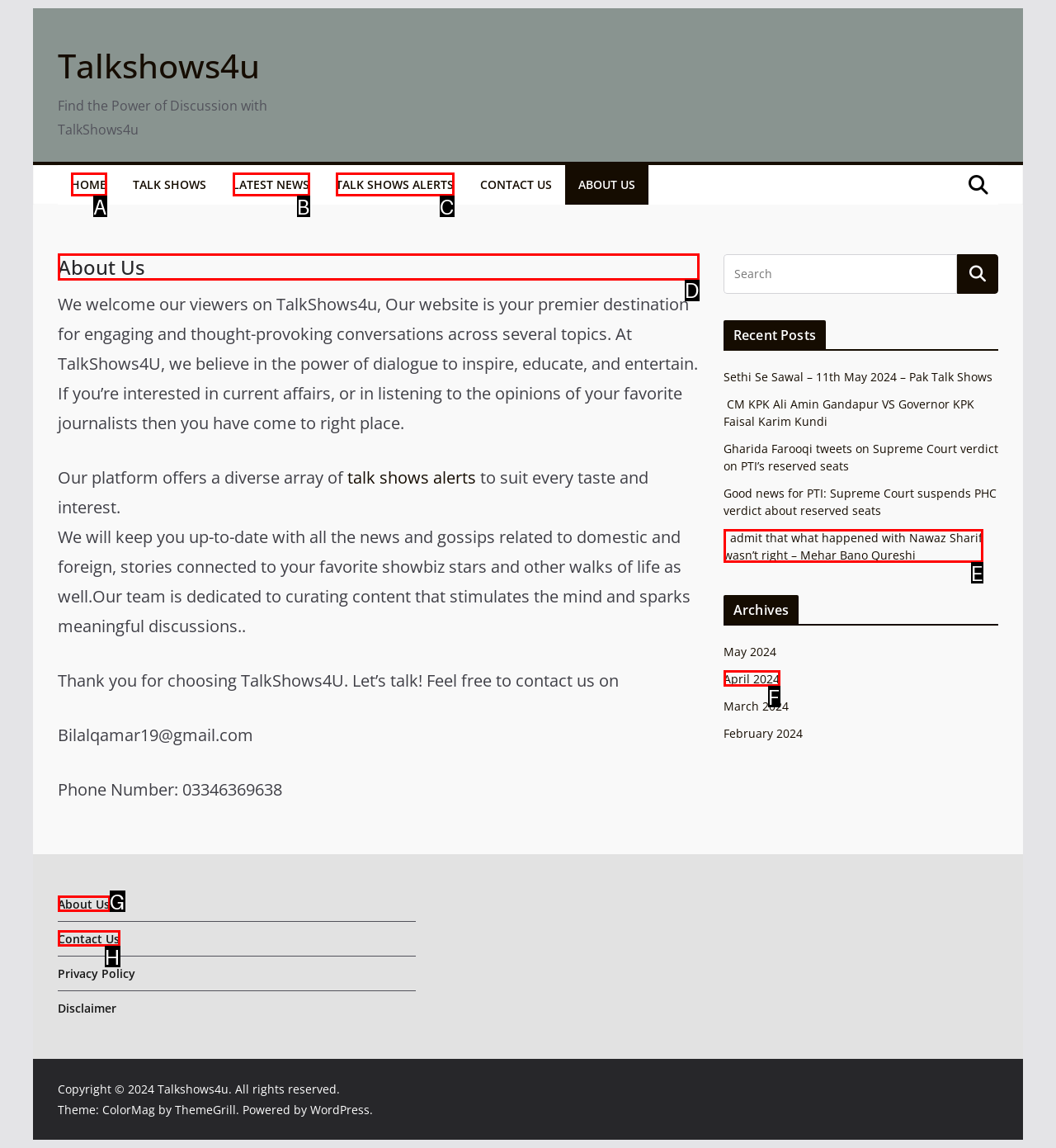Which option should be clicked to execute the task: Check Gastric Inhibitory Polypeptide Receptor?
Reply with the letter of the chosen option.

None